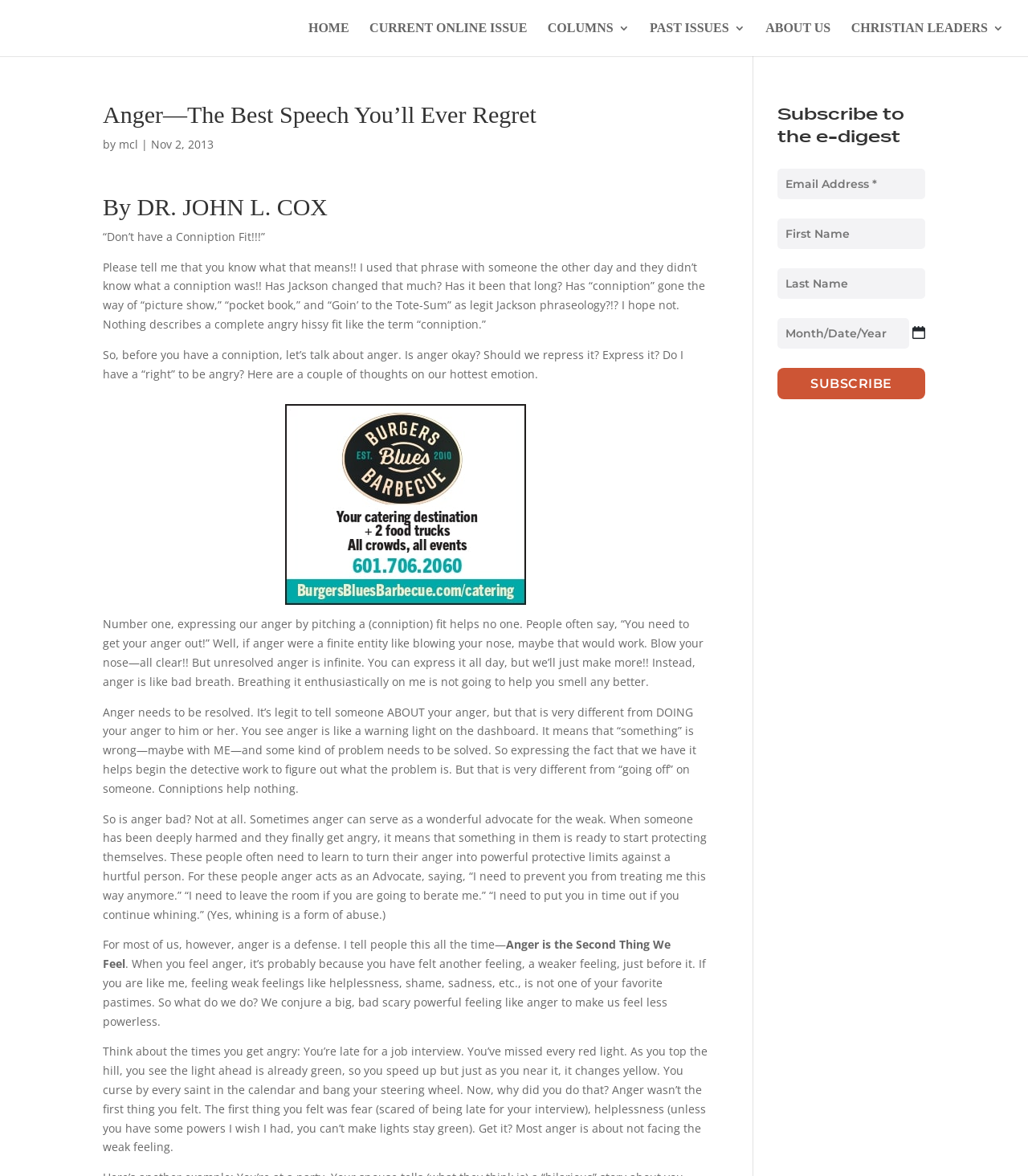Provide an in-depth caption for the elements present on the webpage.

This webpage is an article titled "Anger—The Best Speech You'll Ever Regret" by Dr. John L. Cox. At the top of the page, there are five links: "HOME", "CURRENT ONLINE ISSUE", "COLUMNS 3", "PAST ISSUES 3", and "ABOUT US", aligned horizontally across the page. Below these links, there is a heading with the title of the article, followed by the author's name and a date, "Nov 2, 2013".

The main content of the article is a lengthy text that discusses anger, its legitimacy, and how it can be a defense mechanism. The text is divided into several paragraphs, each exploring a different aspect of anger. There are no images in the main content area, but there is a link with an empty text label that contains an image, which is not described.

On the right side of the page, there is a section with a heading "Subscribe to the e-digest" and several text boxes, including one with a date format description and a "SUBSCRIBE" button.

At the very top of the page, there is a static text "CHRISTIAN LEADERS" and a link "mcl" with a vertical bar separator.